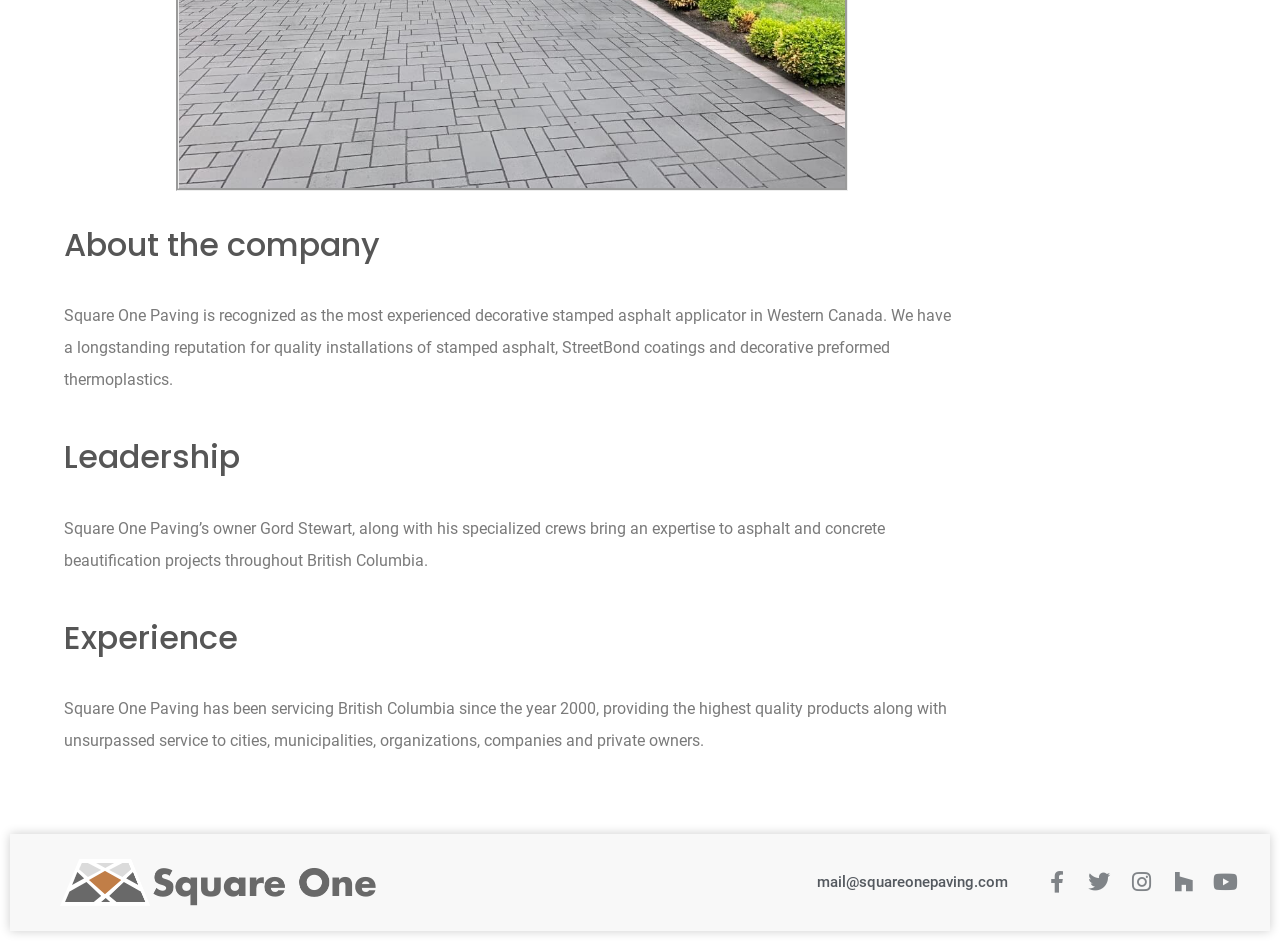Find the bounding box coordinates for the HTML element described in this sentence: "Houzz". Provide the coordinates as four float numbers between 0 and 1, in the format [left, top, right, bottom].

[0.916, 0.926, 0.933, 0.949]